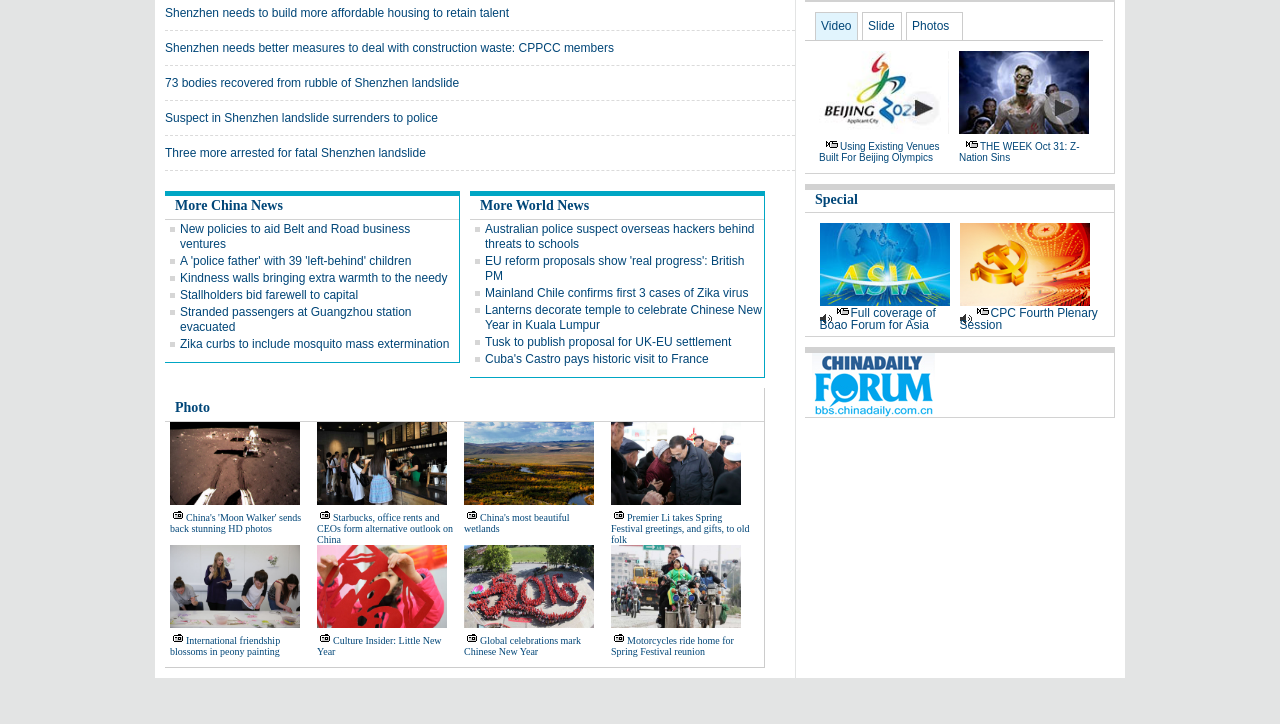Utilize the information from the image to answer the question in detail:
What is the topic of the first news article?

The first news article is about Shenzhen needing to build more affordable housing to retain talent, which can be inferred from the link text 'Shenzhen needs to build more affordable housing to retain talent'.